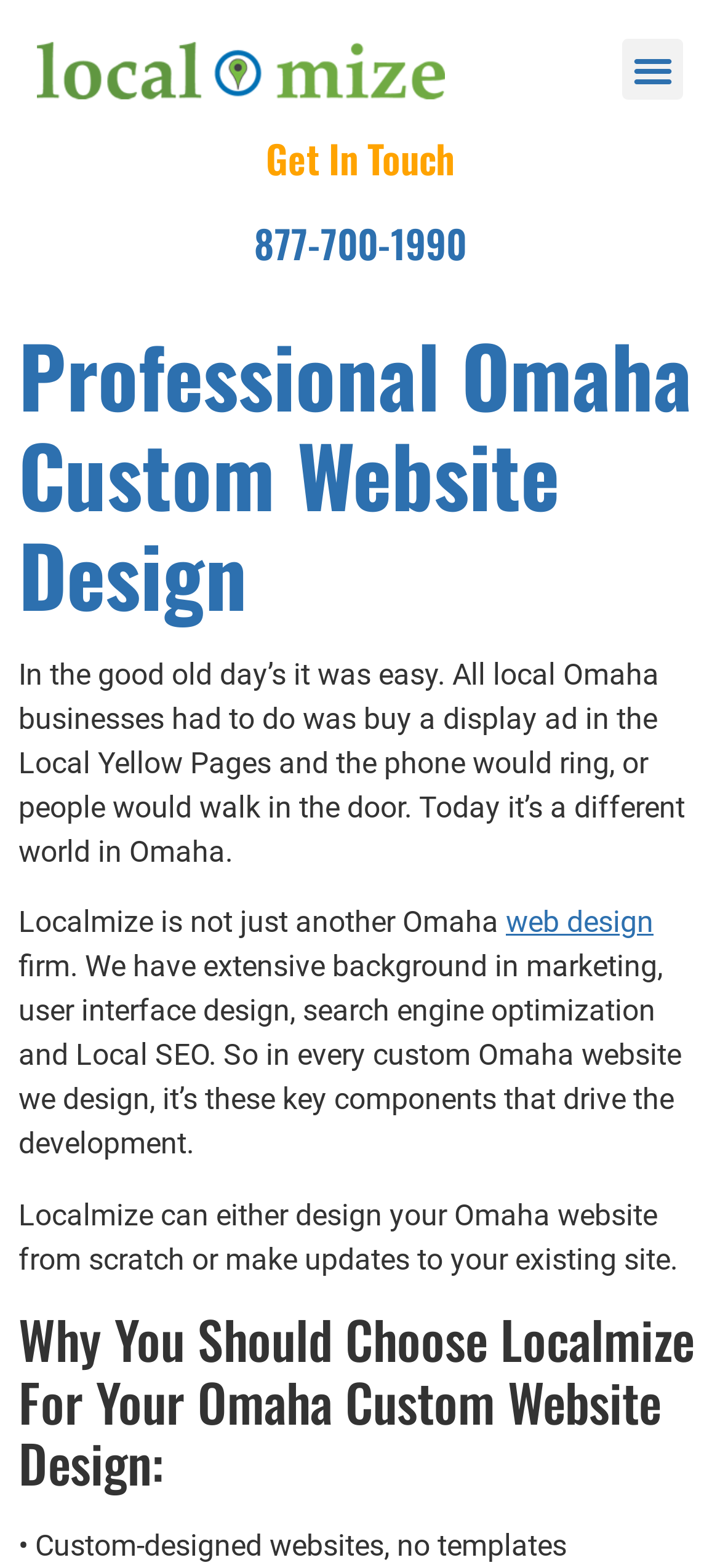What is the phone number to get in touch?
Using the image as a reference, give a one-word or short phrase answer.

877-700-1990